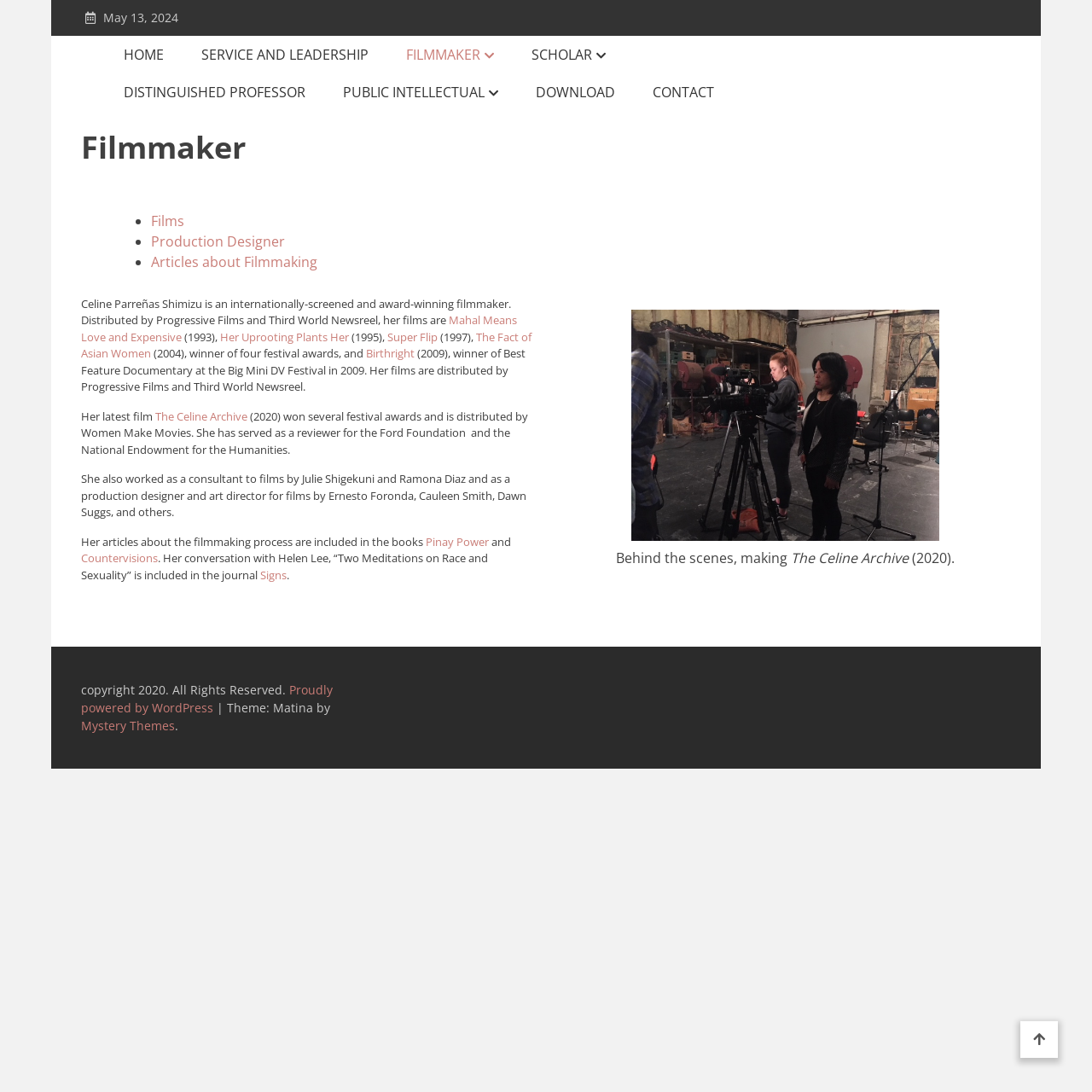Provide your answer in a single word or phrase: 
What is the name of the festival where Celine Parreñas Shimizu's film 'Birthright' won an award?

Big Mini DV Festival